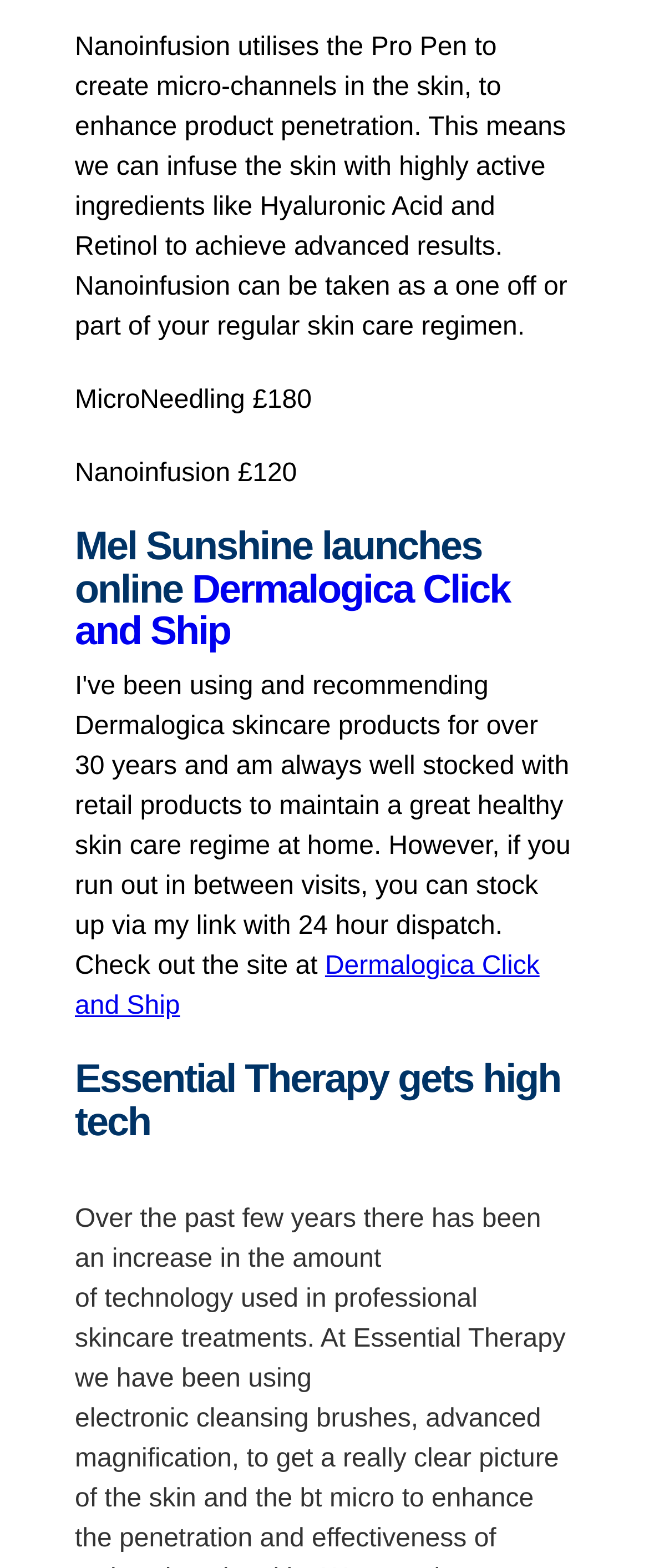What has increased over the past few years?
Carefully analyze the image and provide a detailed answer to the question.

The StaticText element 'Over the past few years there has been an' is incomplete, but it suggests that something has increased over the past few years. The next StaticText element 'increase' confirms this, but the exact thing that has increased is not specified.